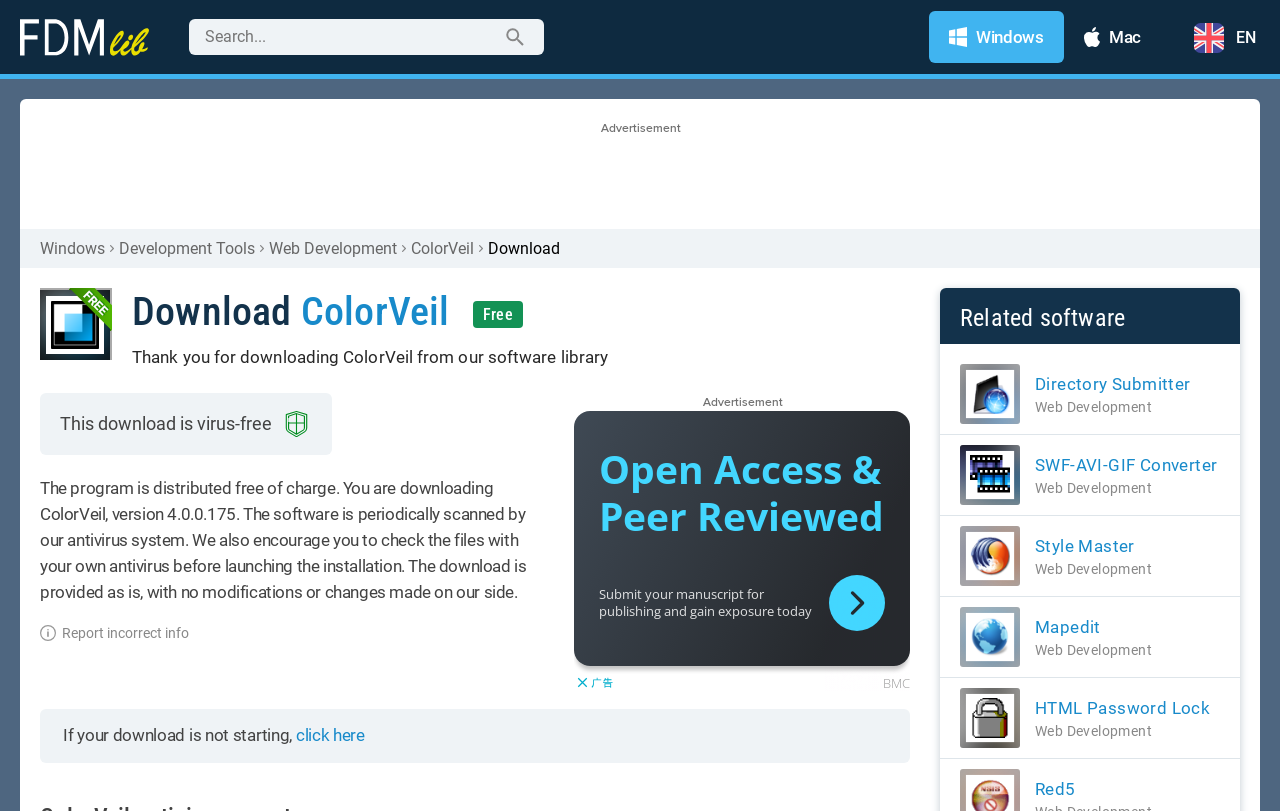Please find the bounding box coordinates of the element that needs to be clicked to perform the following instruction: "Click on STUDY". The bounding box coordinates should be four float numbers between 0 and 1, represented as [left, top, right, bottom].

None